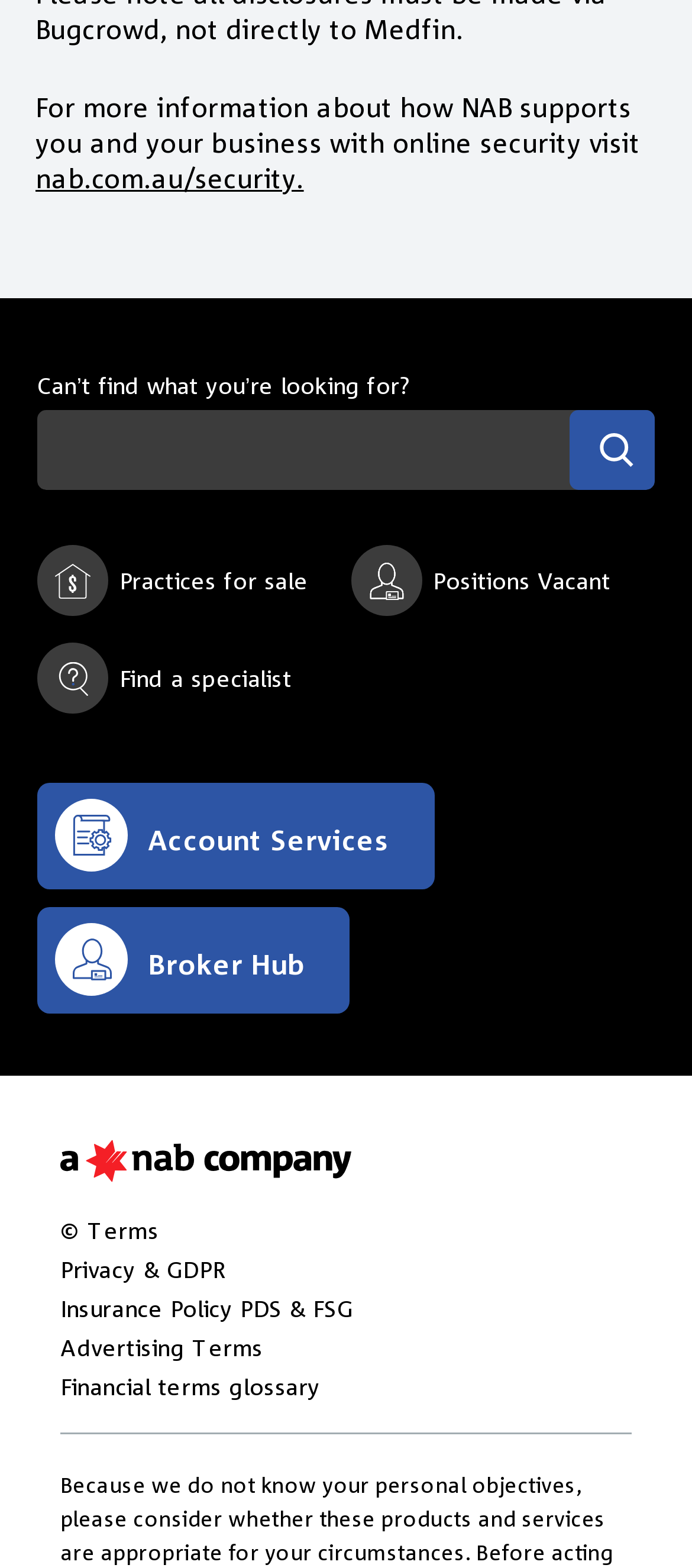Find the bounding box coordinates for the area that should be clicked to accomplish the instruction: "Visit nab.com.au/security".

[0.051, 0.105, 0.439, 0.123]